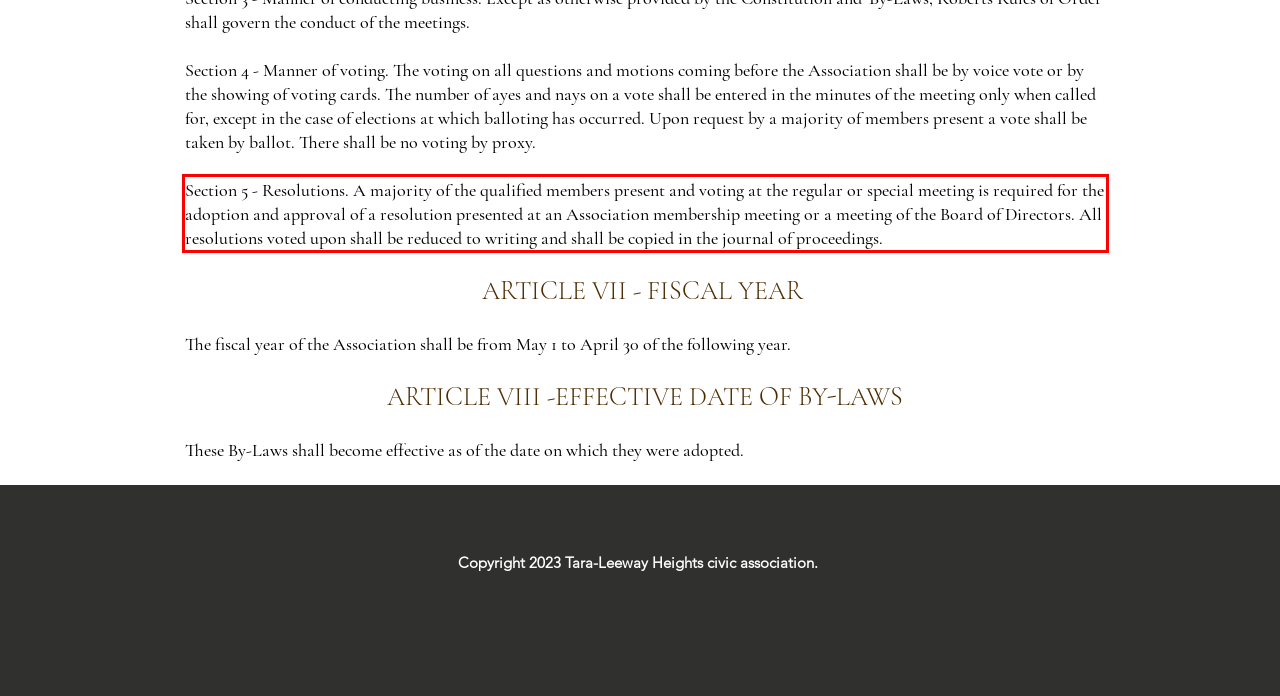Analyze the screenshot of a webpage where a red rectangle is bounding a UI element. Extract and generate the text content within this red bounding box.

Section 5 - Resolutions. A majority of the qualified members present and voting at the regular or special meeting is required for the adoption and approval of a resolution presented at an Association membership meeting or a meeting of the Board of Directors. All resolutions voted upon shall be reduced to writing and shall be copied in the journal of proceedings.